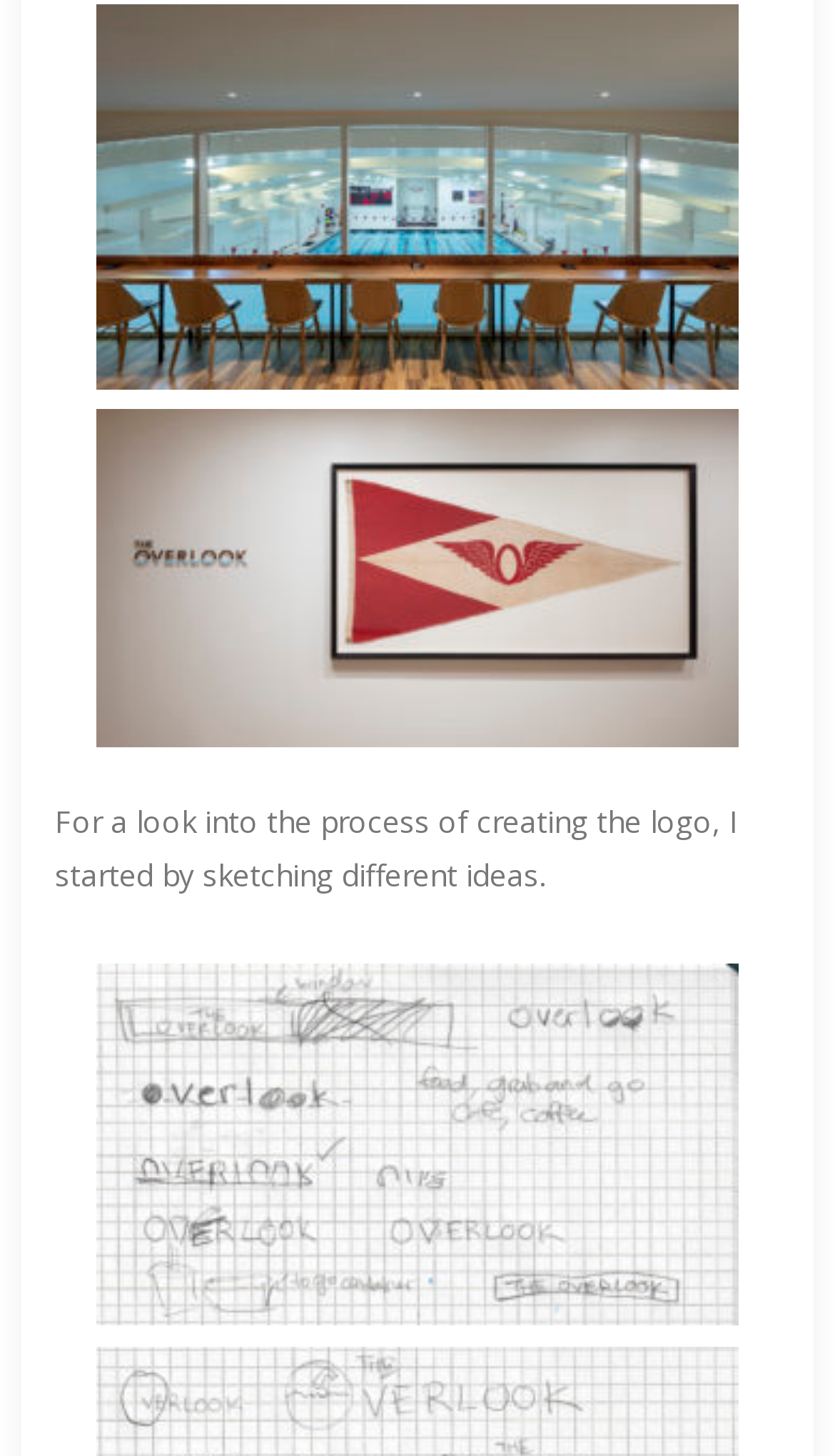Identify the bounding box for the UI element that is described as follows: "alt="The Overlook Logo Sketches 1"".

[0.069, 0.662, 0.931, 0.922]